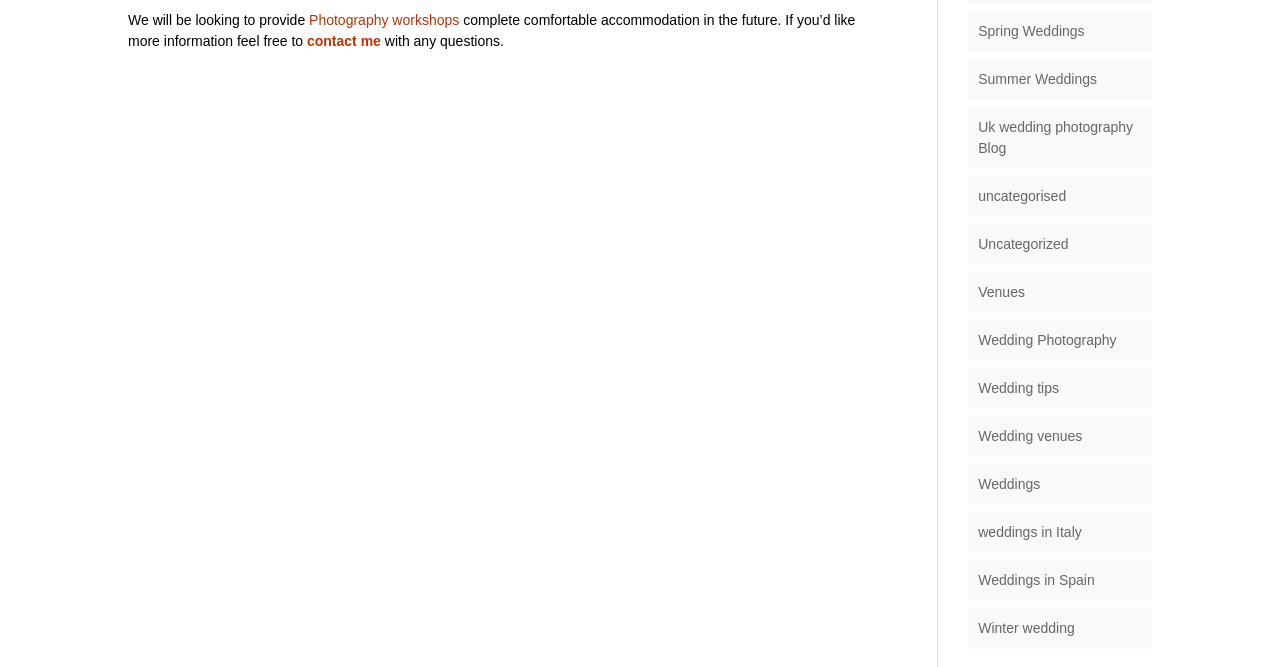From the element description: "User Groups", extract the bounding box coordinates of the UI element. The coordinates should be expressed as four float numbers between 0 and 1, in the order [left, top, right, bottom].

None